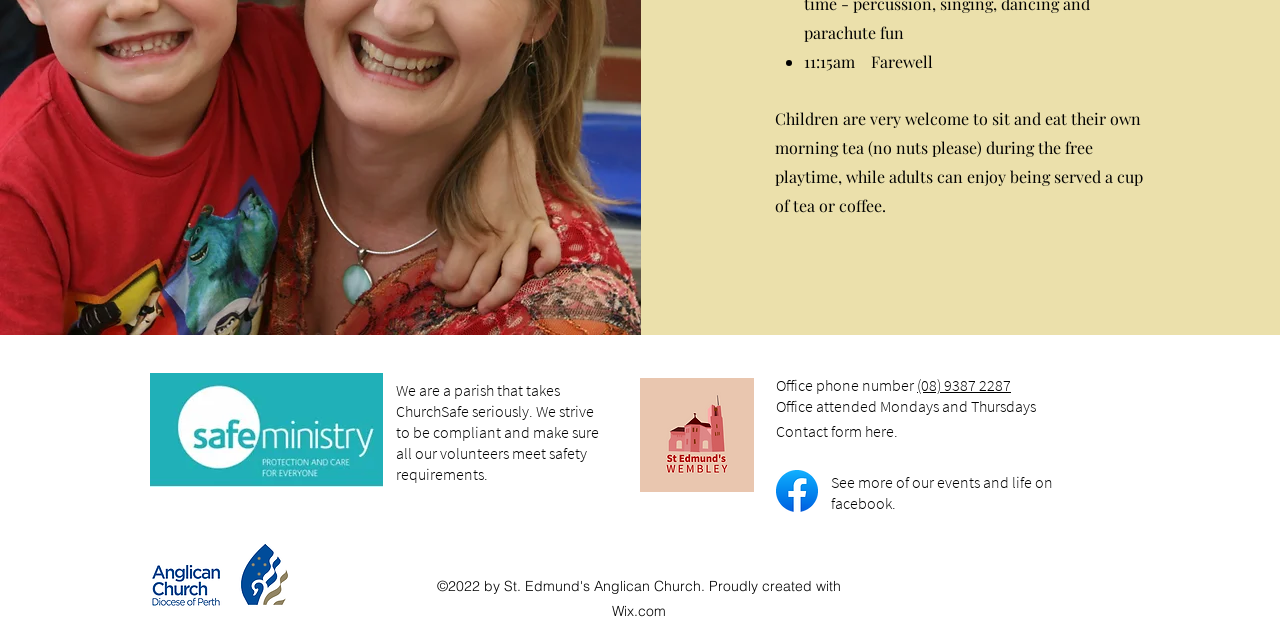What is the name of the diocese?
Examine the image and provide an in-depth answer to the question.

The name of the diocese can be found in the image description of the logo, which is located below the text that mentions the parish taking ChurchSafe seriously.